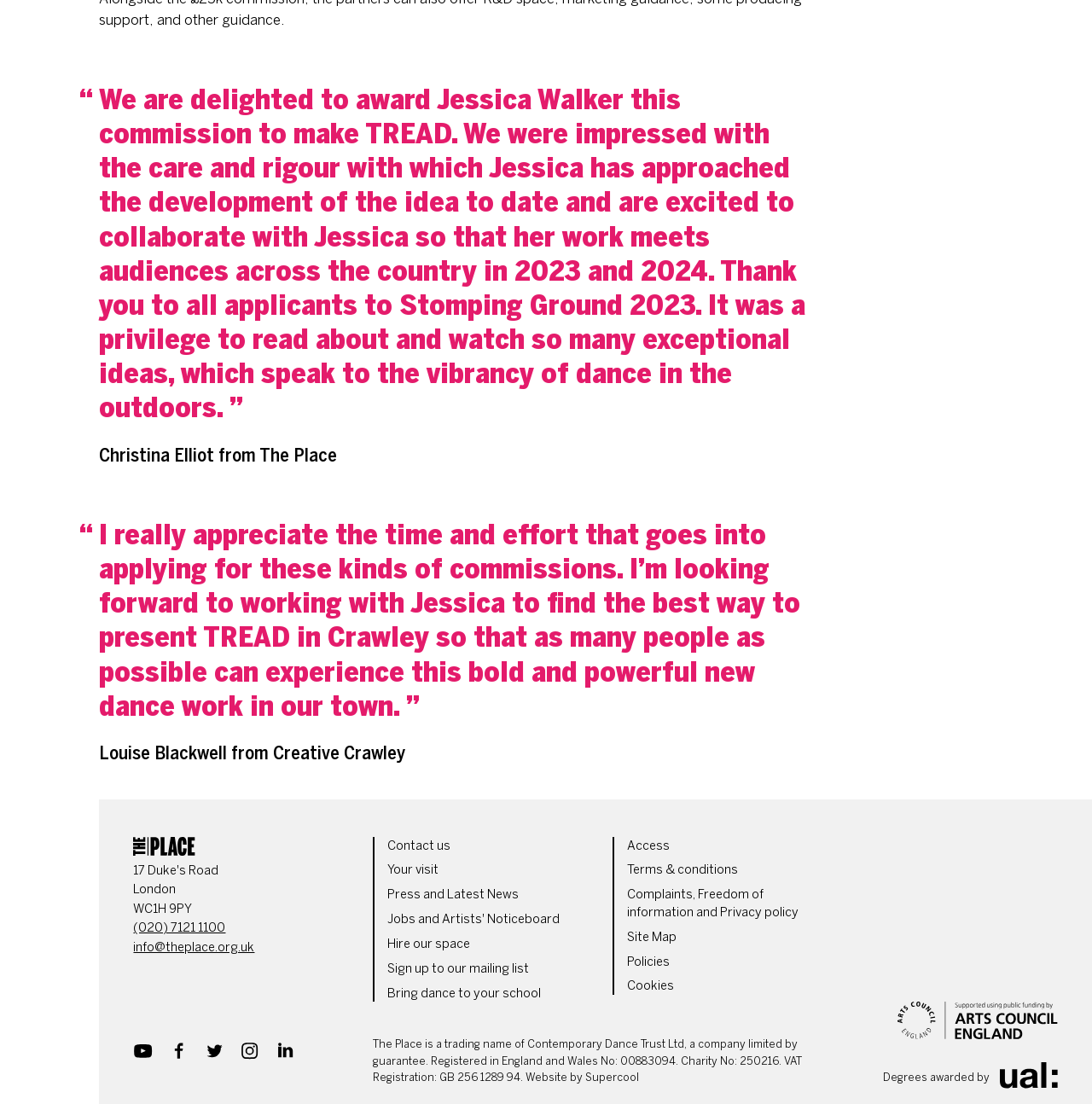Please provide a comprehensive response to the question based on the details in the image: What is the name of the dance work mentioned?

The answer can be found in the first blockquote element, where it is mentioned that Jessica Walker has been awarded a commission to make TREAD.